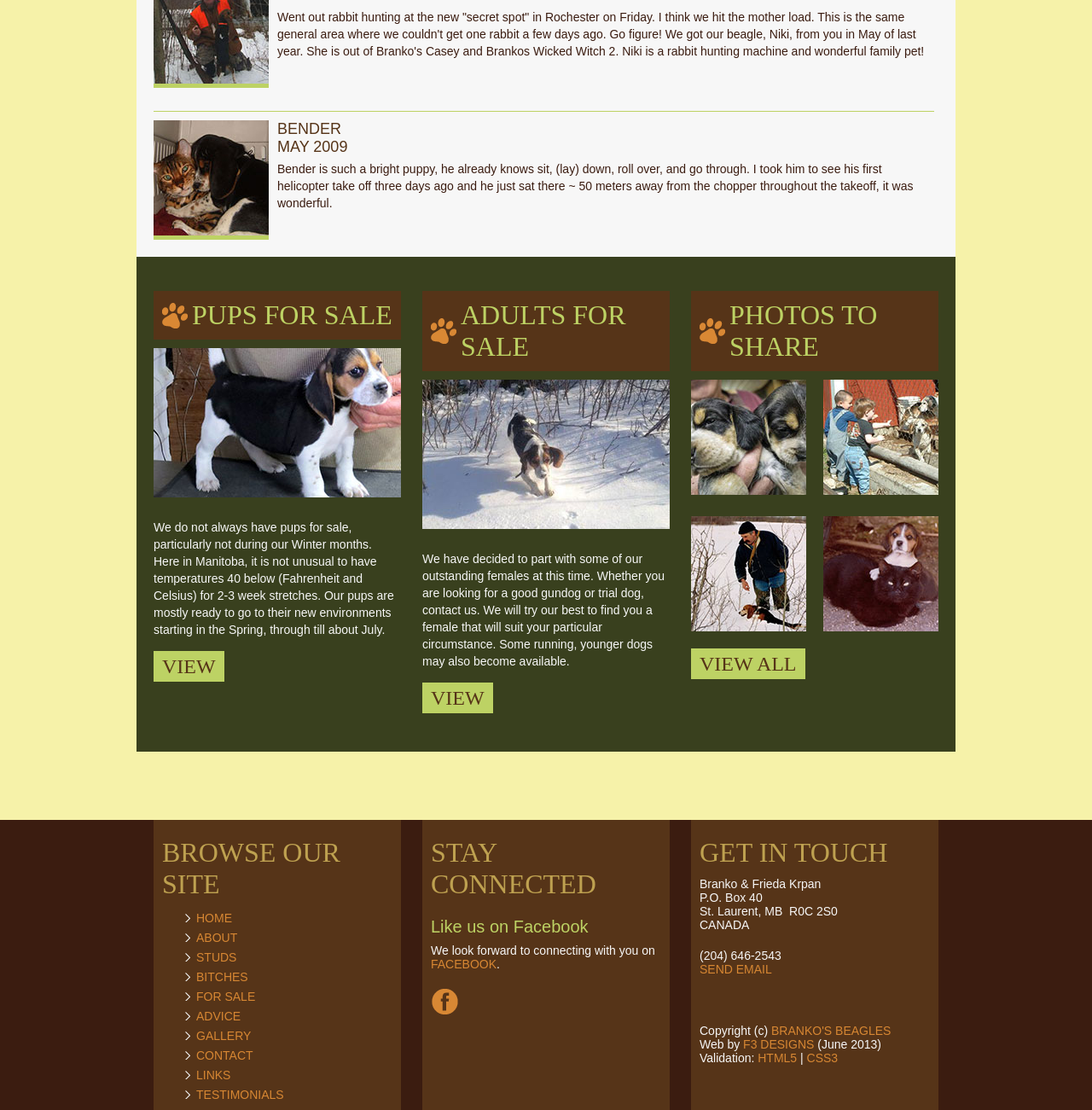Find the bounding box coordinates of the area to click in order to follow the instruction: "View beagle pups for sale".

[0.141, 0.262, 0.367, 0.306]